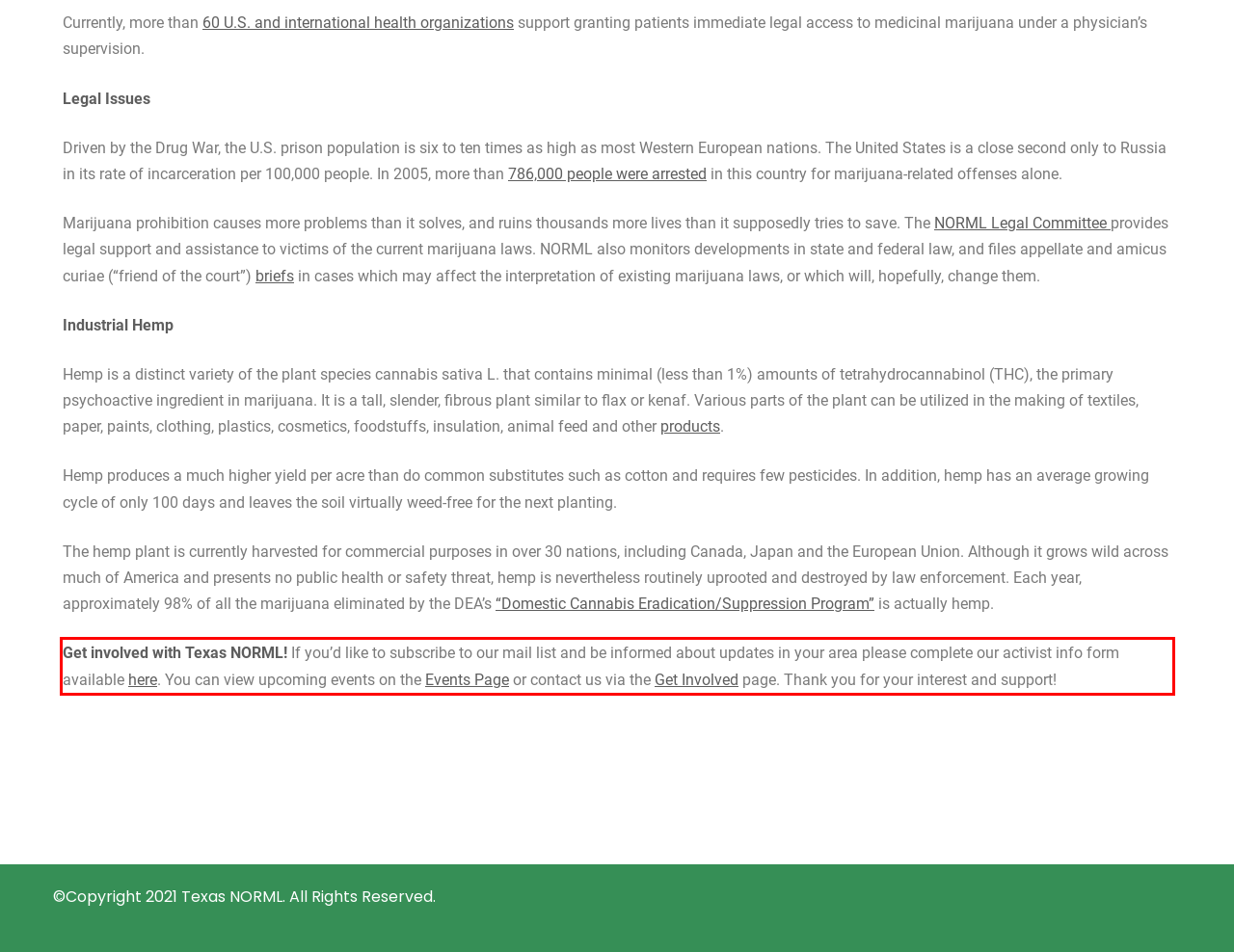Please perform OCR on the UI element surrounded by the red bounding box in the given webpage screenshot and extract its text content.

Get involved with Texas NORML! If you’d like to subscribe to our mail list and be informed about updates in your area please complete our activist info form available here. You can view upcoming events on the Events Page or contact us via the Get Involved page. Thank you for your interest and support!